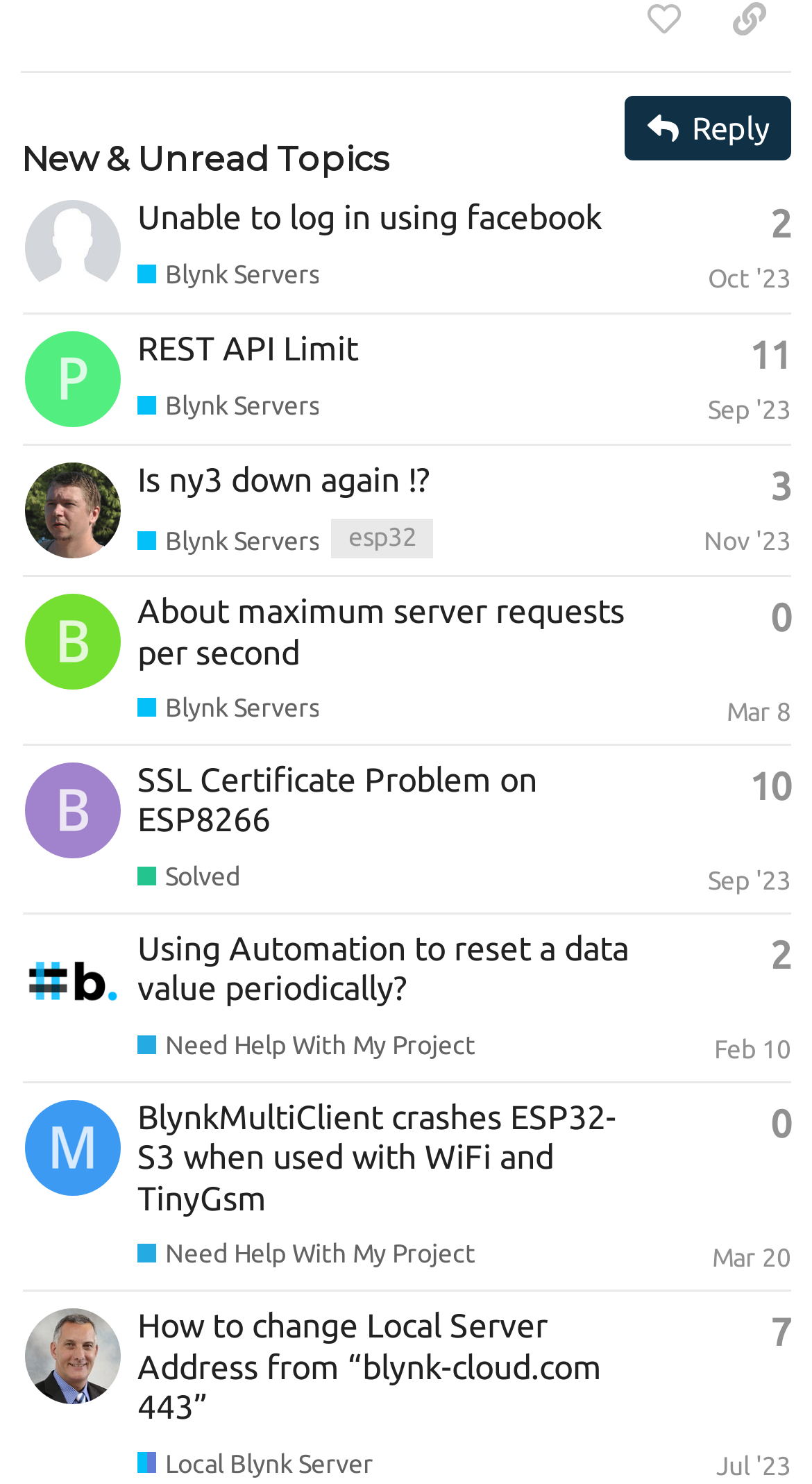Answer the following in one word or a short phrase: 
What is the latest activity time of the third topic?

Nov 23, 2023 9:18 am